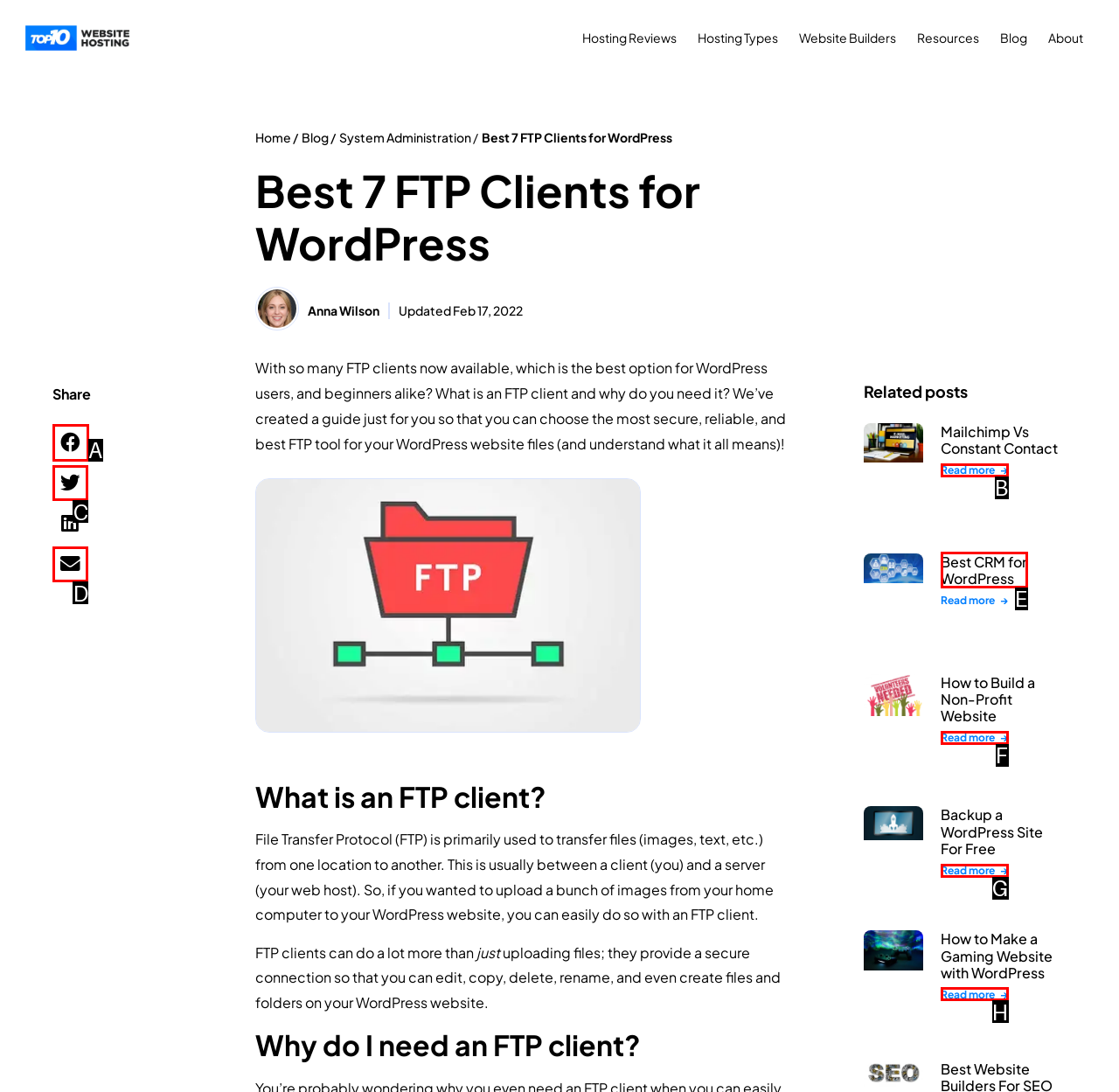Specify which HTML element I should click to complete this instruction: Share on facebook Answer with the letter of the relevant option.

A